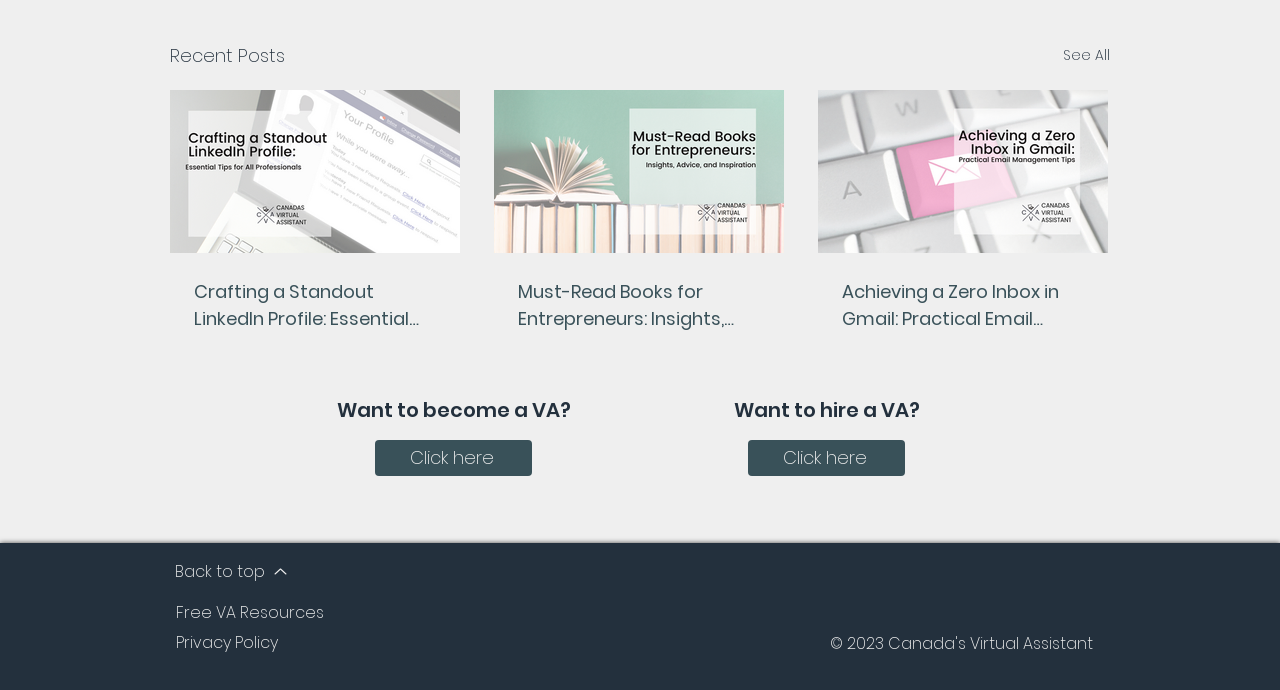How many 'Click here' links are there?
From the screenshot, supply a one-word or short-phrase answer.

2